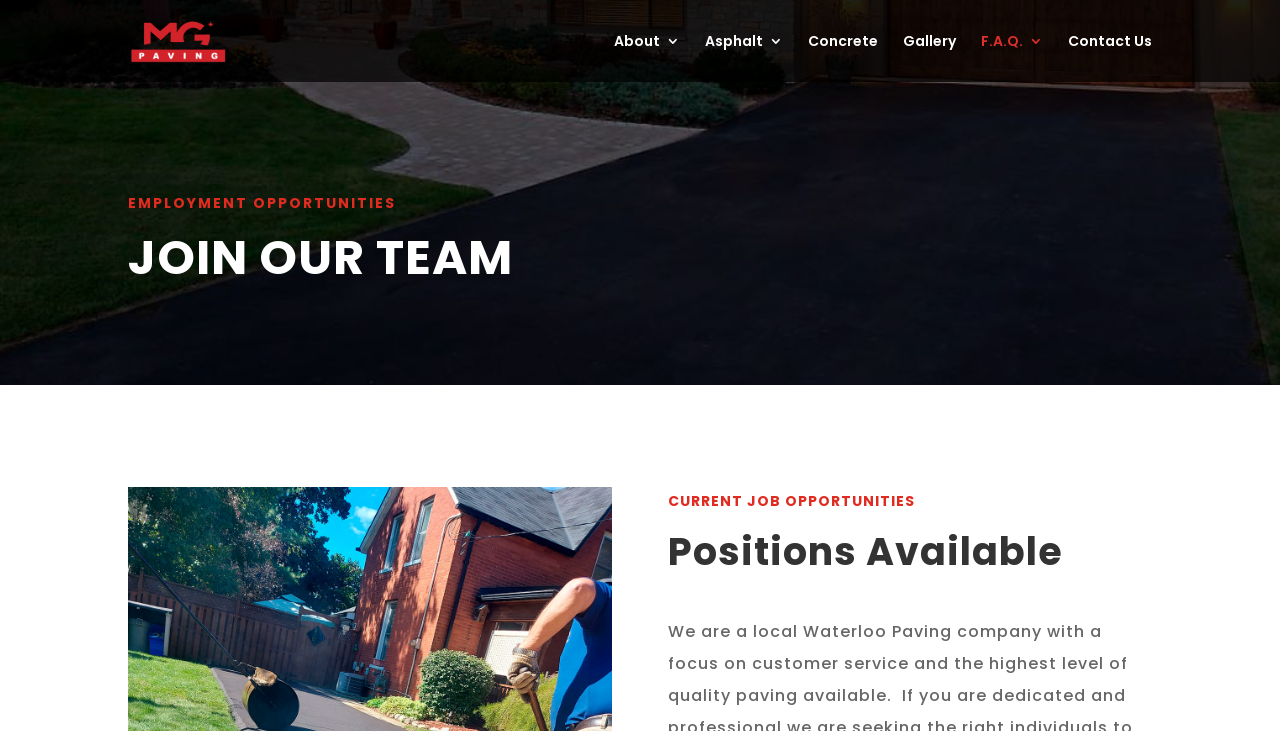Examine the image carefully and respond to the question with a detailed answer: 
What type of services does the company offer?

I found the links 'Asphalt' and 'Concrete' on the top navigation bar, which implies that the company provides services related to these areas.